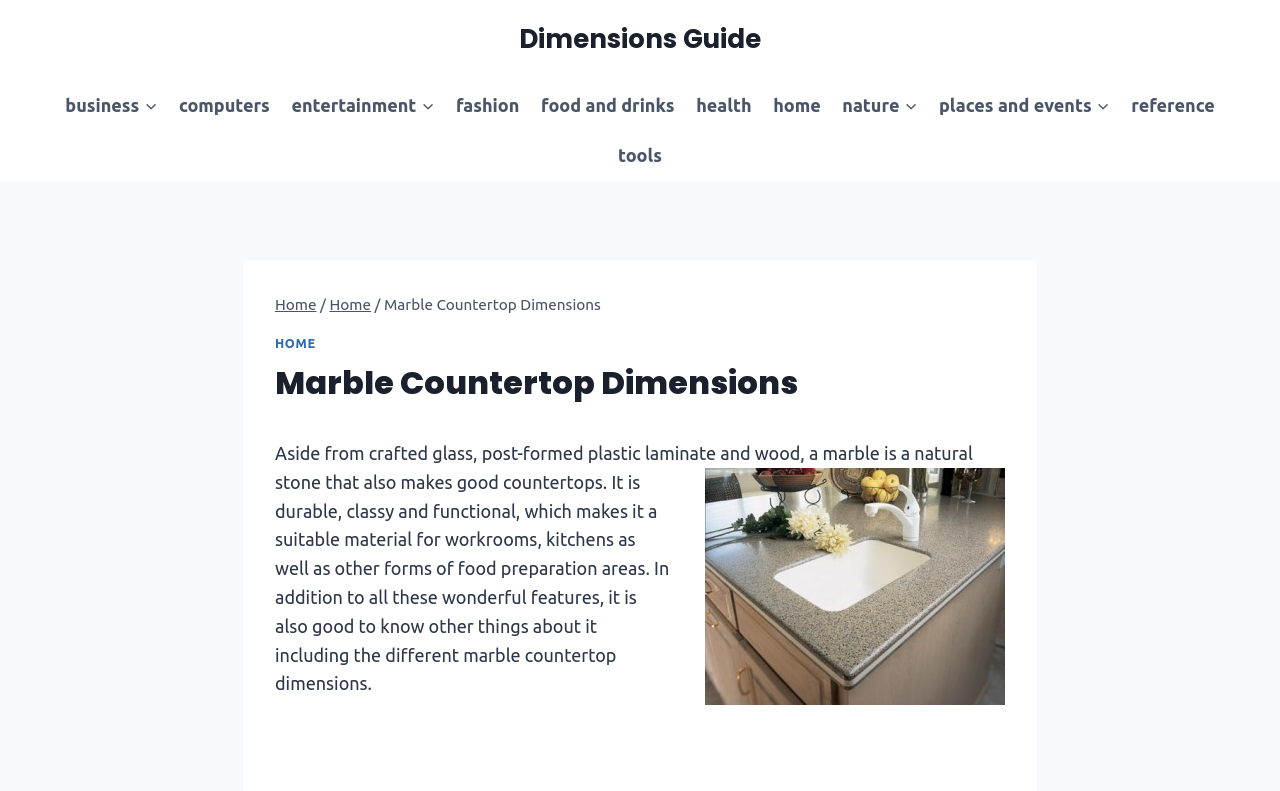Given the webpage screenshot, identify the bounding box of the UI element that matches this description: "Computers".

[0.131, 0.101, 0.219, 0.165]